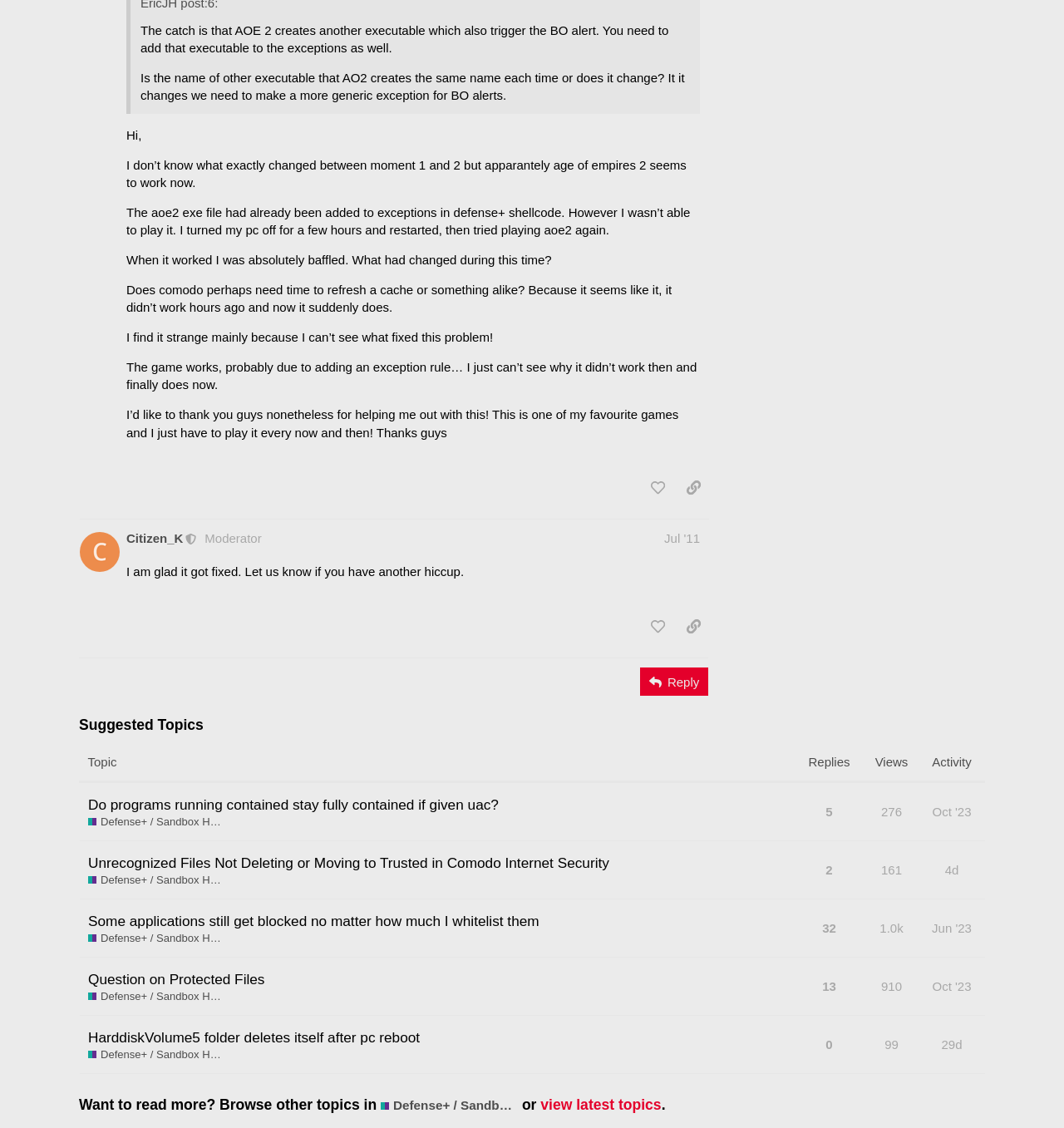Extract the bounding box coordinates for the described element: "Post Reply". The coordinates should be represented as four float numbers between 0 and 1: [left, top, right, bottom].

None